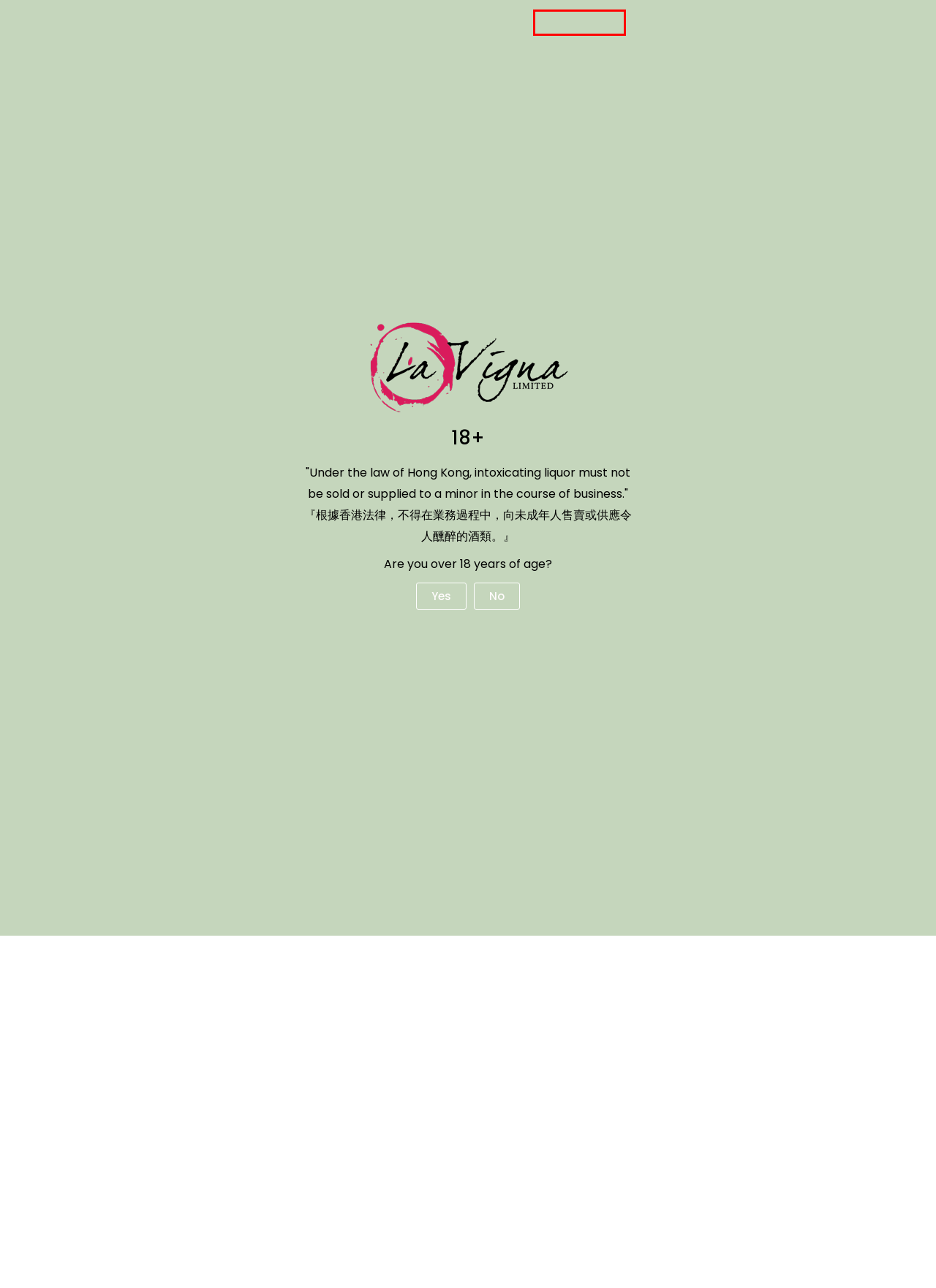Check out the screenshot of a webpage with a red rectangle bounding box. Select the best fitting webpage description that aligns with the new webpage after clicking the element inside the bounding box. Here are the candidates:
A. Contact Us - La Vigna HK
B. Shopping Guide - La Vigna HK
C. Shop - La Vigna HK
D. Our Story - La Vigna HK
E. Wineries - La Vigna HK
F. Home - La Vigna HK
G. Delivery Service - La Vigna HK
H. My Account - La Vigna HK

C